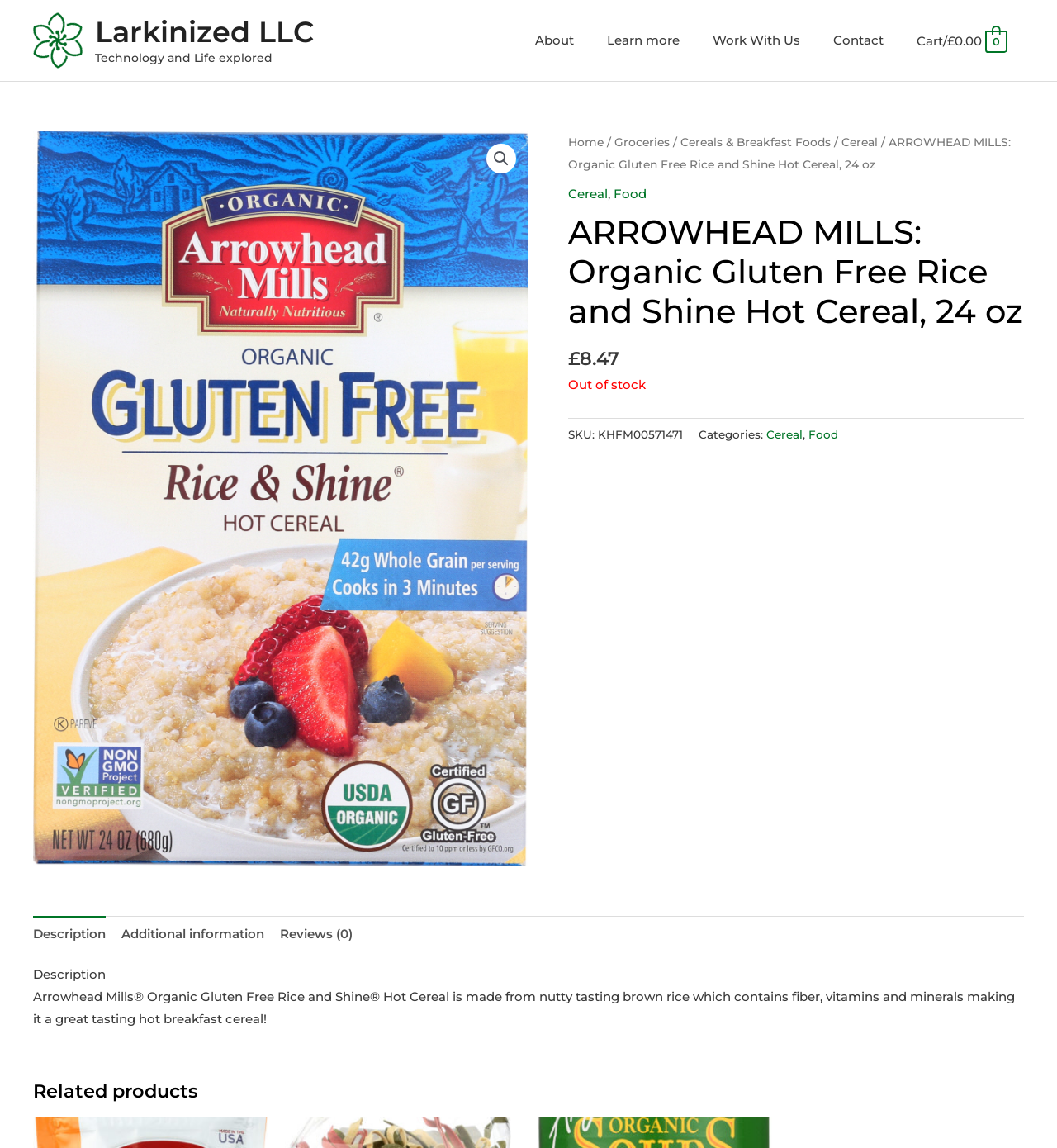Generate a thorough description of the webpage.

This webpage is about a product, specifically Arrowhead Mills Organic Gluten Free Rice and Shine Hot Cereal, 24 oz. At the top left, there is a logo and a link to "Larkinized LLC". Below the logo, there is a tagline "Technology and Life explored". 

On the top right, there is a navigation menu with links to "About", "Learn more", "Work With Us", and "Contact". Next to the navigation menu, there is a shopping cart icon with a link to "View Shopping Cart, empty" and a price of £0.00.

Below the navigation menu, there is a large image of the product, taking up most of the width of the page. Above the image, there is a breadcrumb navigation menu showing the path from "Home" to "Groceries" to "Cereals & Breakfast Foods" to "Cereal" and finally to the current product page.

To the right of the image, there is a section with product information, including the product name, price (£8.47), and a note that it is out of stock. Below the price, there is a section with the product's SKU number and categories ("Cereal" and "Food").

Below the product information, there are three tabs: "Description", "Additional information", and "Reviews (0)". The "Description" tab is currently selected and shows a paragraph of text describing the product. 

At the bottom of the page, there is a heading "Related products", but the actual related products are not shown in the provided accessibility tree.